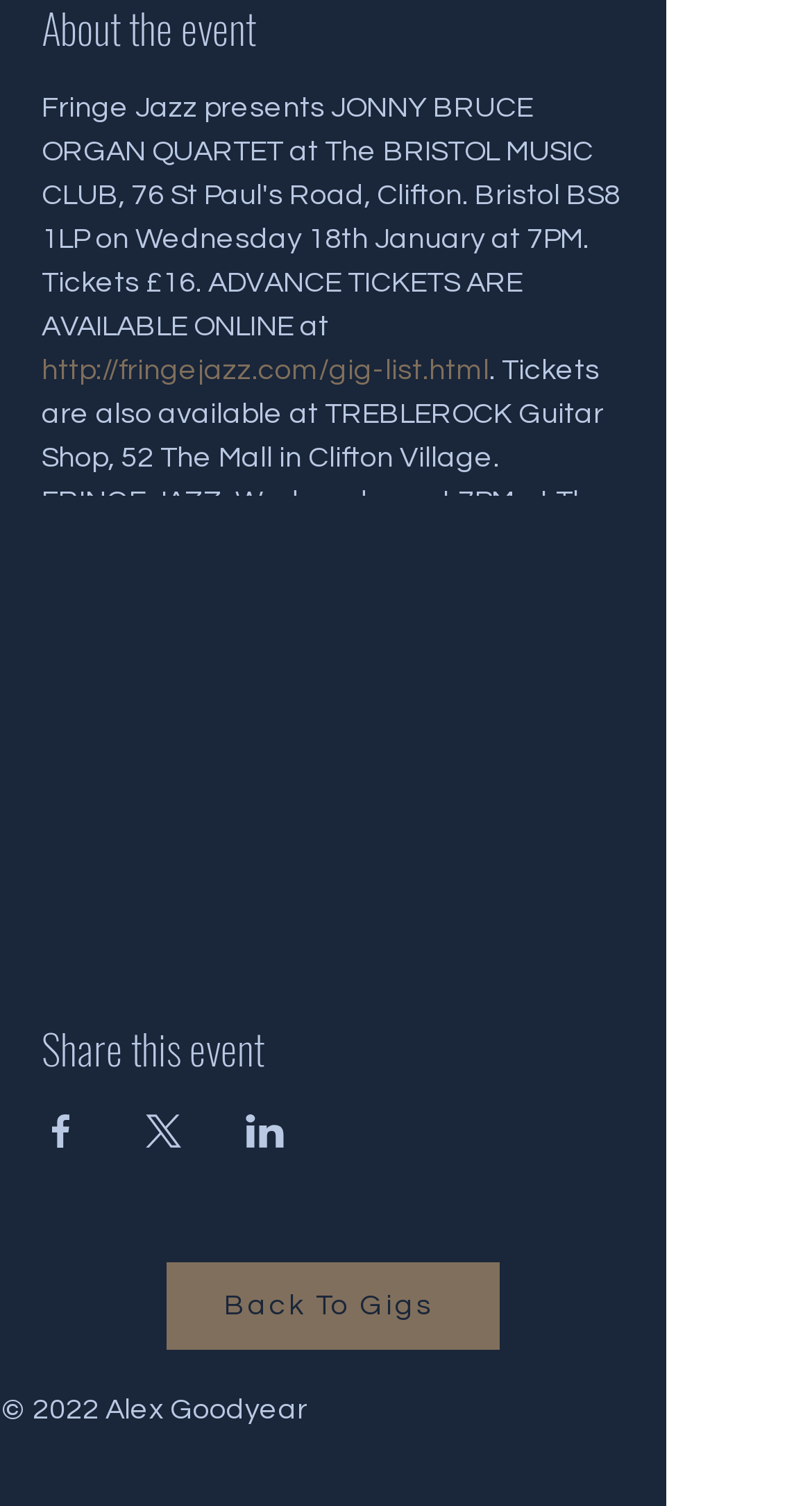For the given element description aria-label="Share event on Facebook", determine the bounding box coordinates of the UI element. The coordinates should follow the format (top-left x, top-left y, bottom-right x, bottom-right y) and be within the range of 0 to 1.

[0.051, 0.74, 0.1, 0.762]